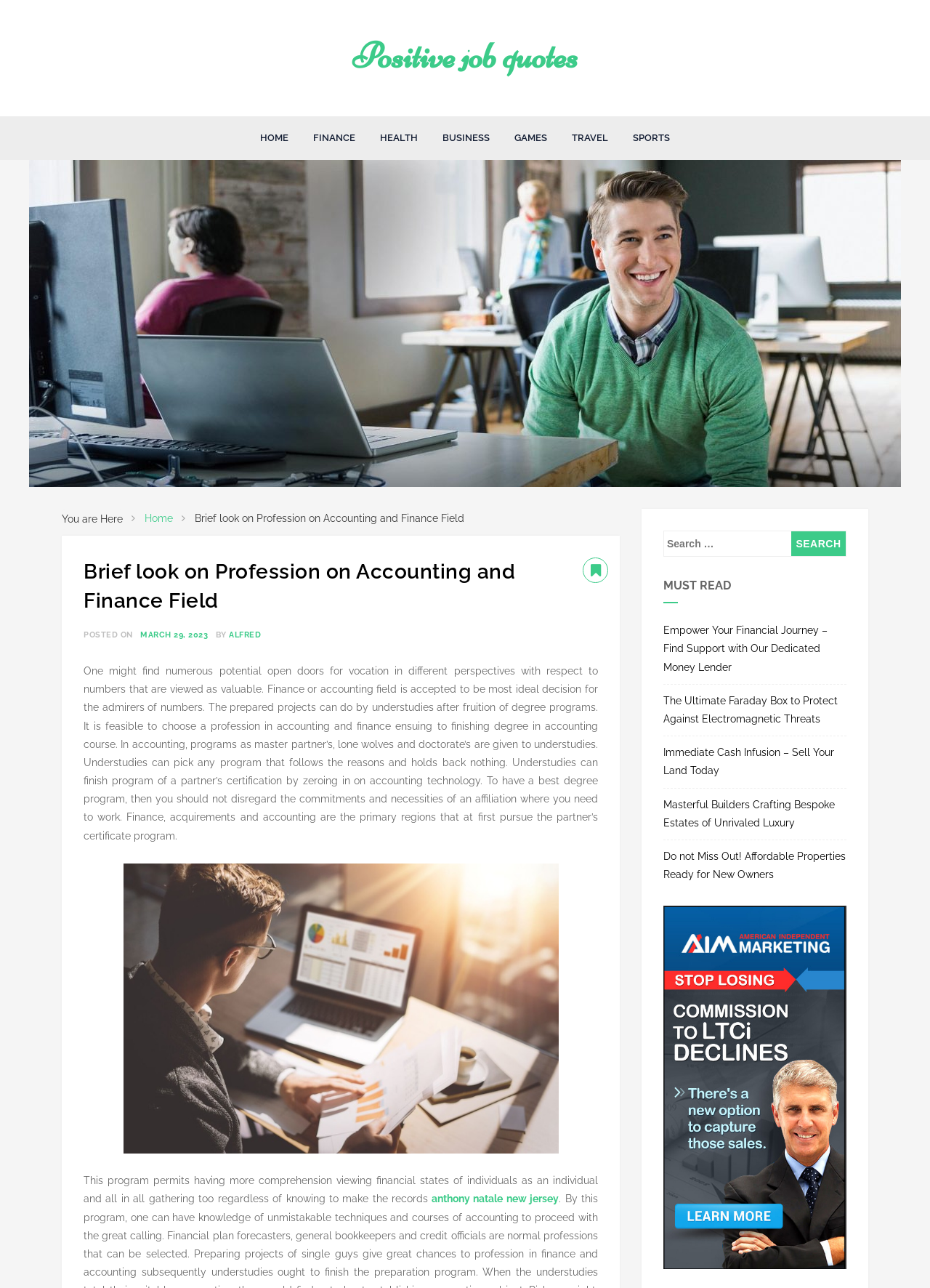Extract the primary headline from the webpage and present its text.

Brief look on Profession on Accounting and Finance Field